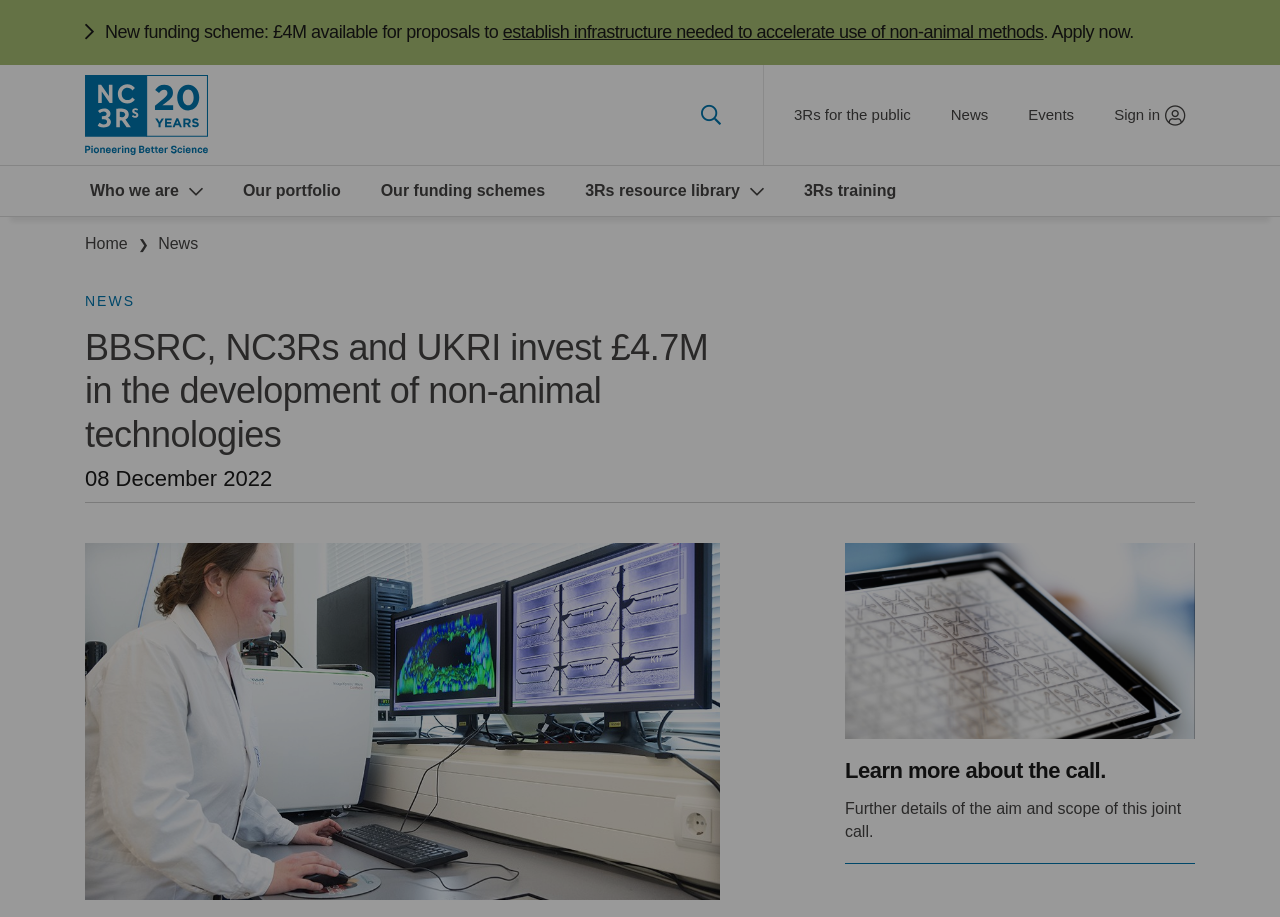Determine the bounding box coordinates of the element's region needed to click to follow the instruction: "Search on the site". Provide these coordinates as four float numbers between 0 and 1, formatted as [left, top, right, bottom].

[0.514, 0.071, 0.596, 0.18]